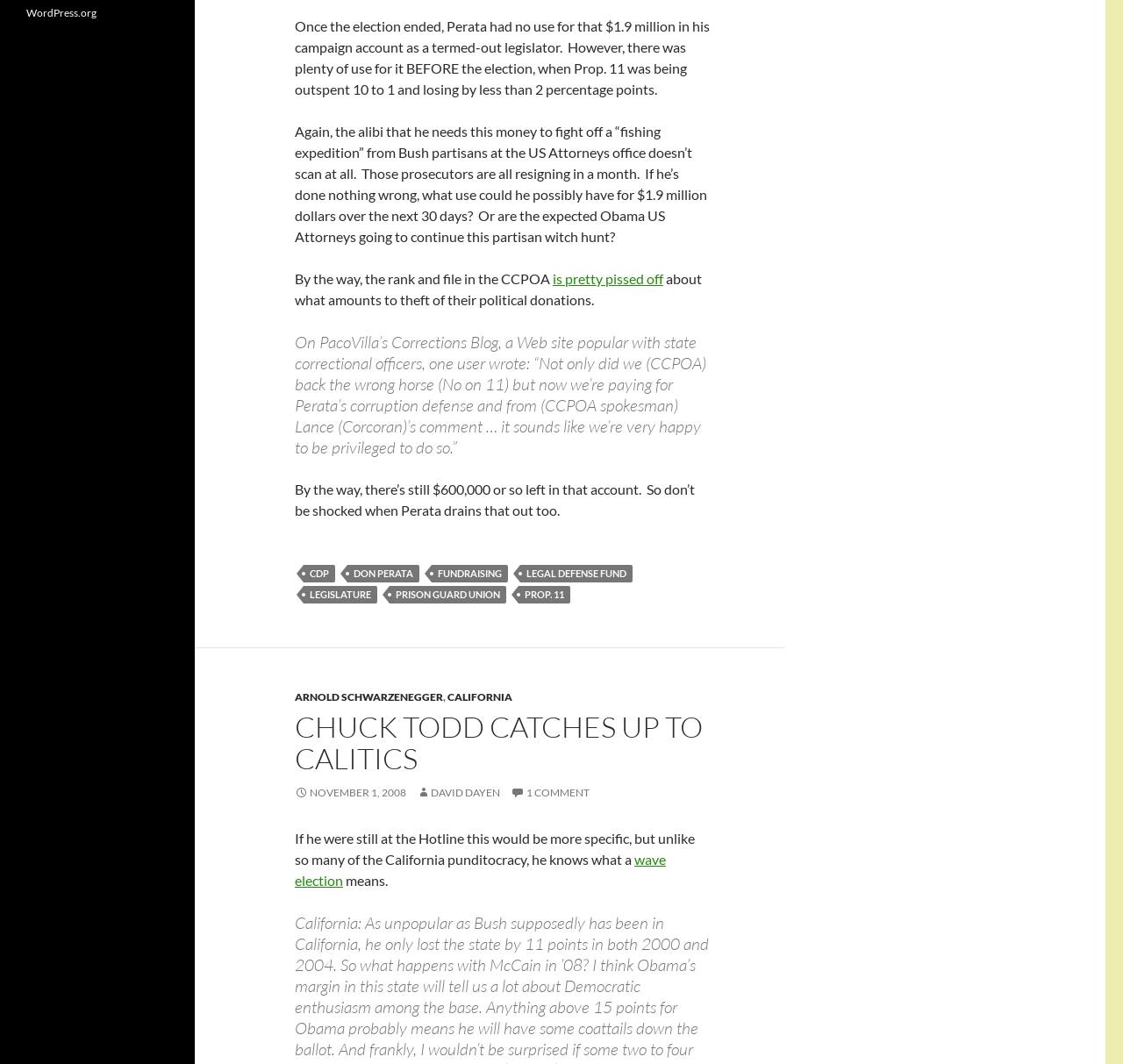Could you highlight the region that needs to be clicked to execute the instruction: "View the article posted on NOVEMBER 1, 2008"?

[0.262, 0.739, 0.362, 0.751]